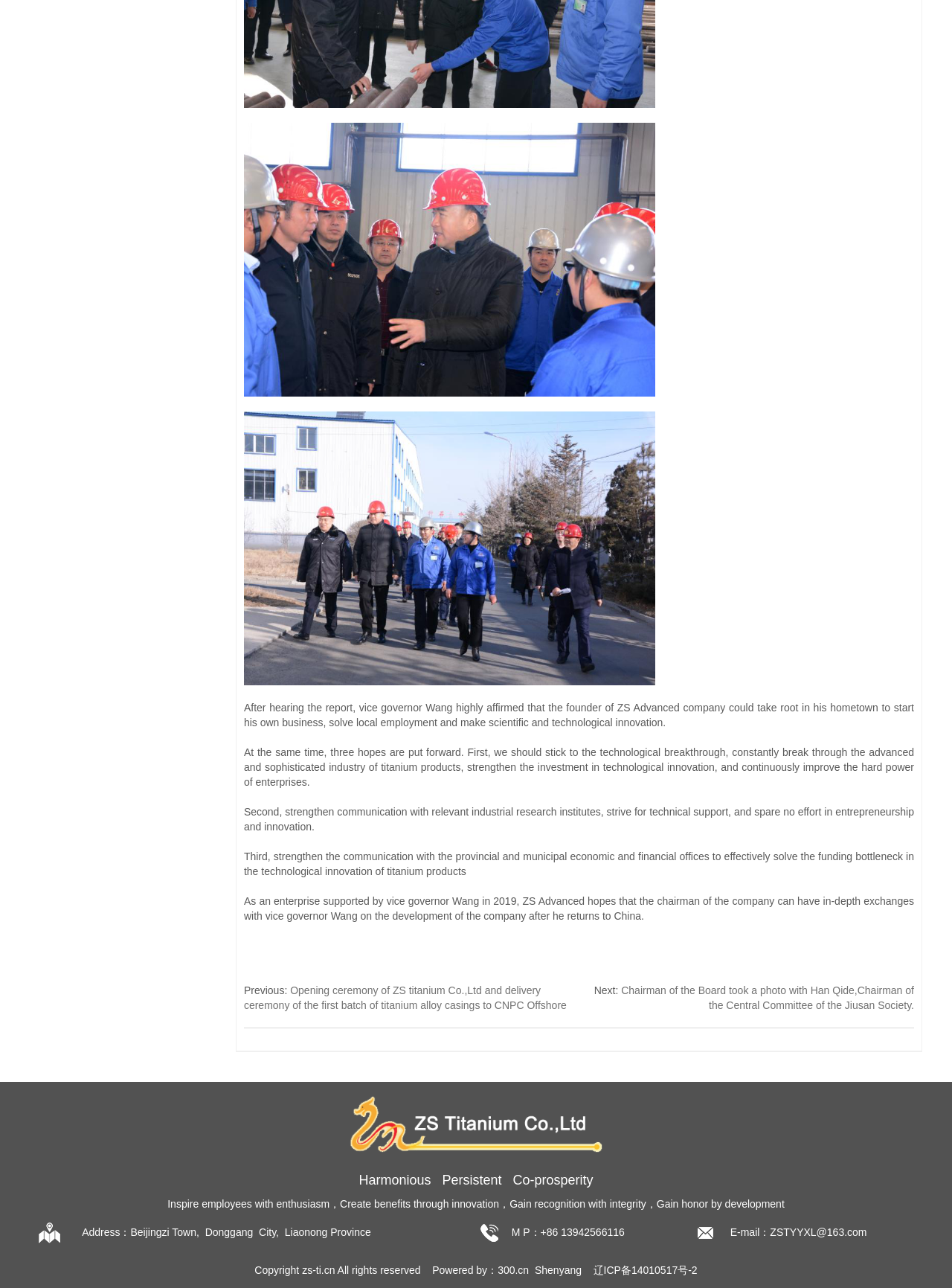What is the name of the company mentioned in the article?
Using the image, give a concise answer in the form of a single word or short phrase.

ZS Advanced